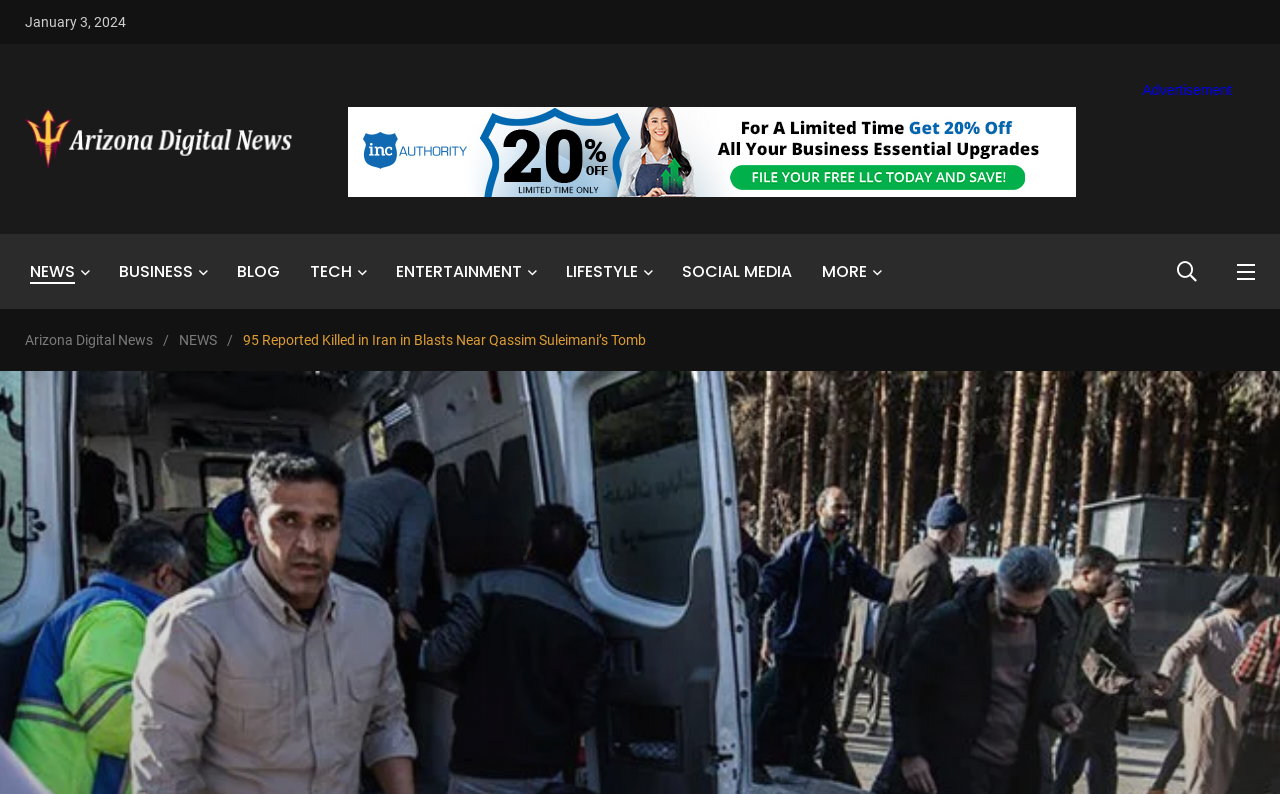Kindly determine the bounding box coordinates for the clickable area to achieve the given instruction: "Go to BUSINESS page".

[0.093, 0.327, 0.151, 0.358]